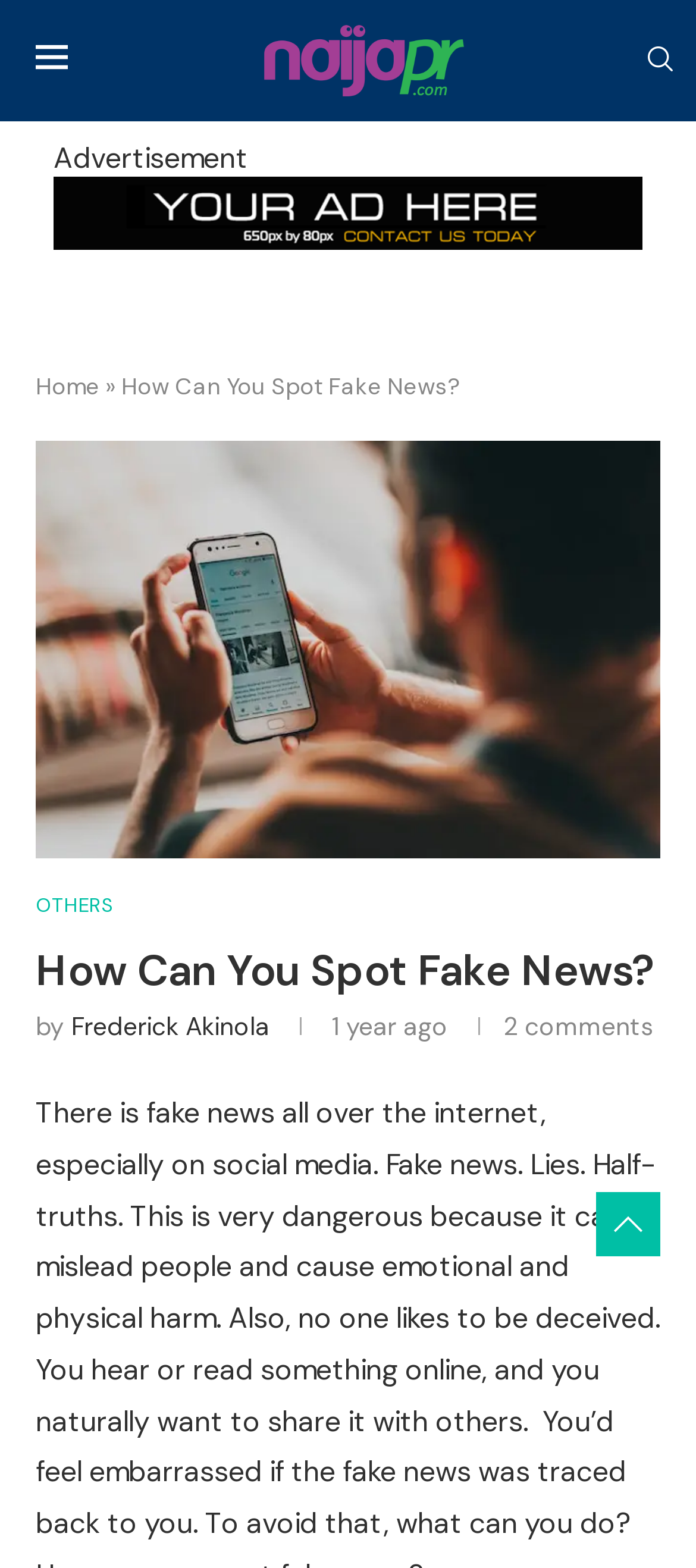What is the topic of the article?
Based on the visual details in the image, please answer the question thoroughly.

The topic of the article can be determined by reading the static text 'How Can You Spot Fake News?' and the subsequent paragraph that discusses the dangers of fake news on the internet, especially on social media.